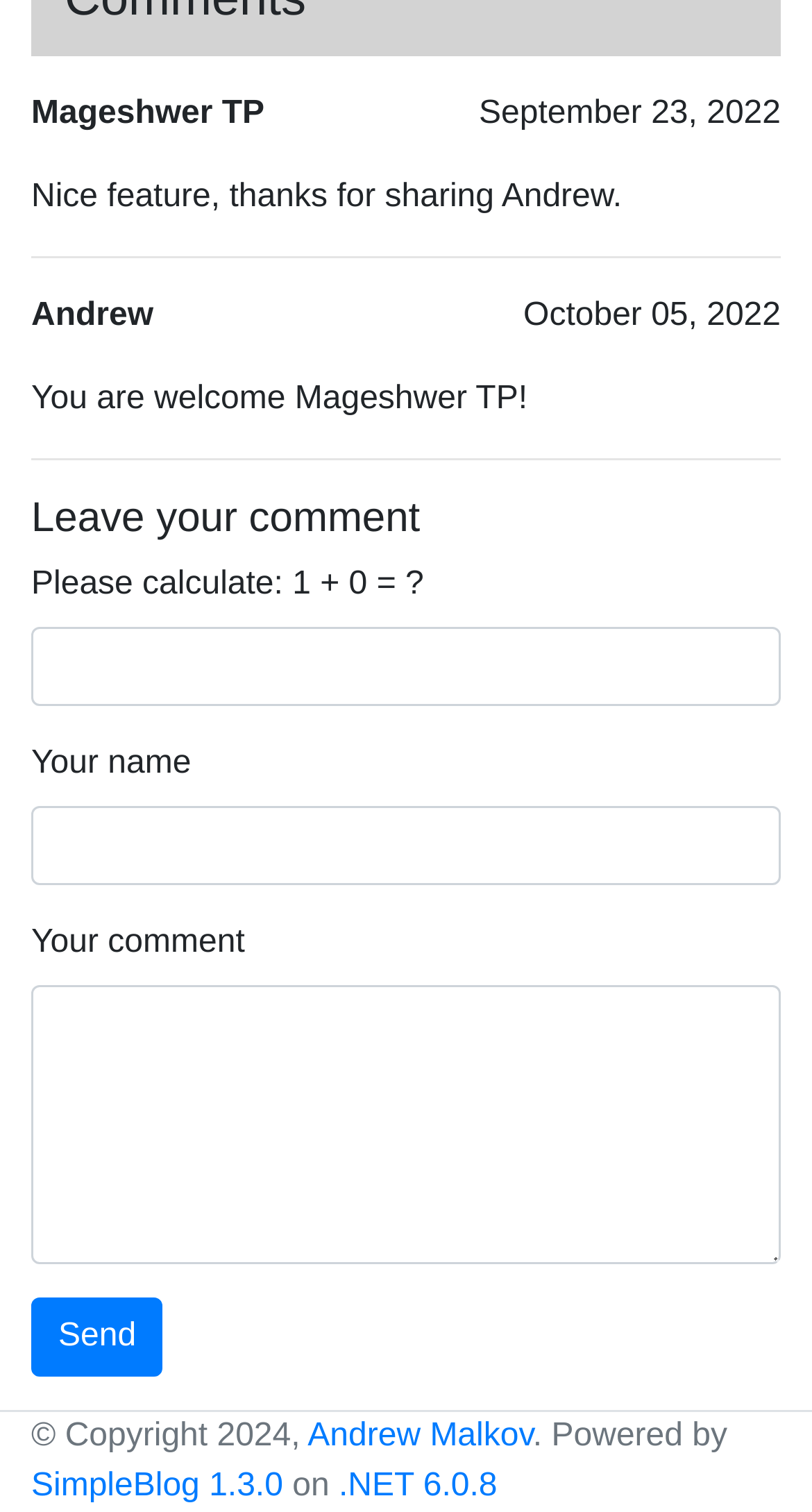Answer the question with a single word or phrase: 
What is the version of .NET used by the website?

.NET 6.0.8